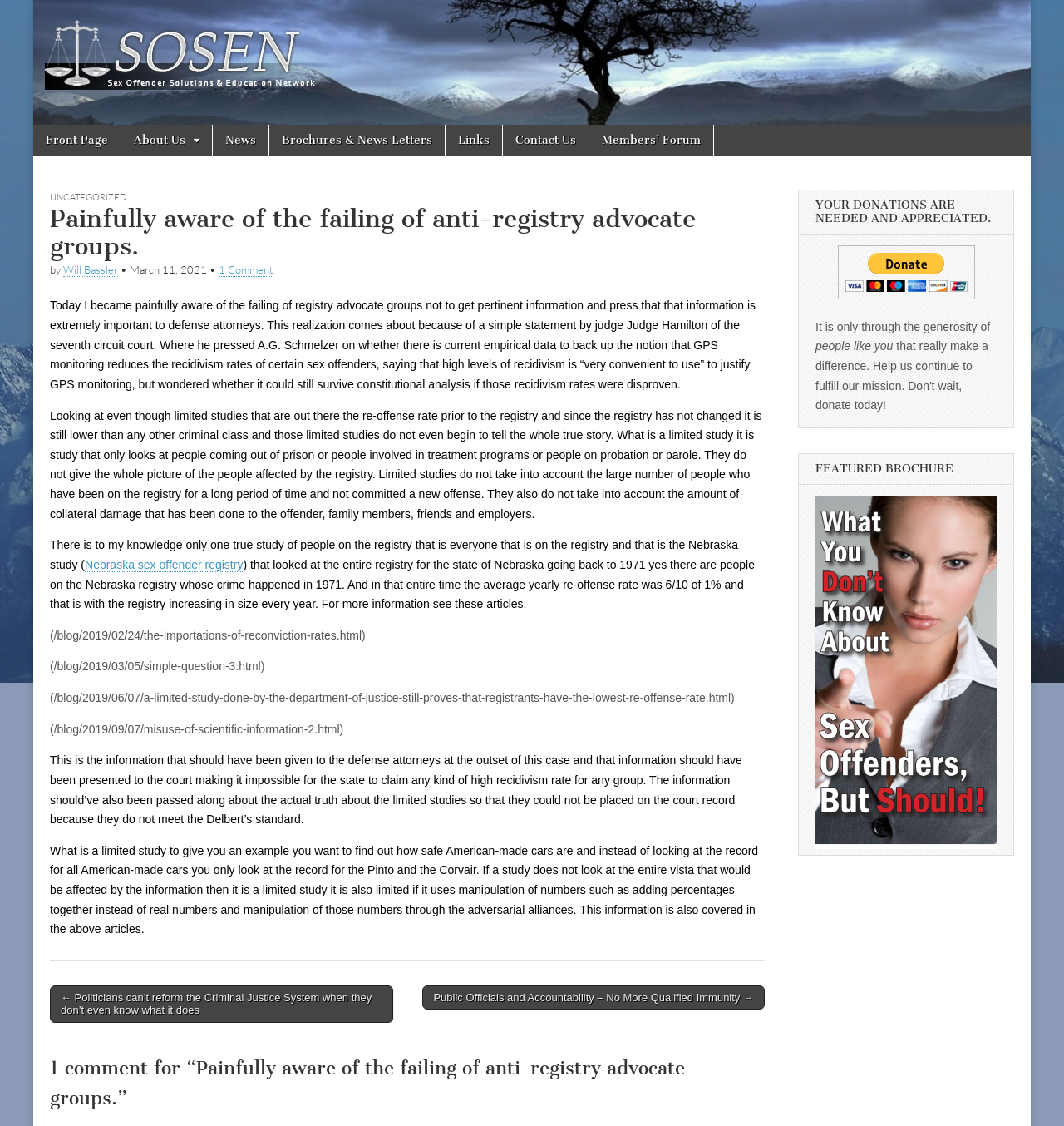What is the purpose of the button?
Please give a detailed answer to the question using the information shown in the image.

The button is located in the complementary section and has the text 'PayPal - The safer, easier way to pay online!' which suggests that it is used to donate to the organization through PayPal.